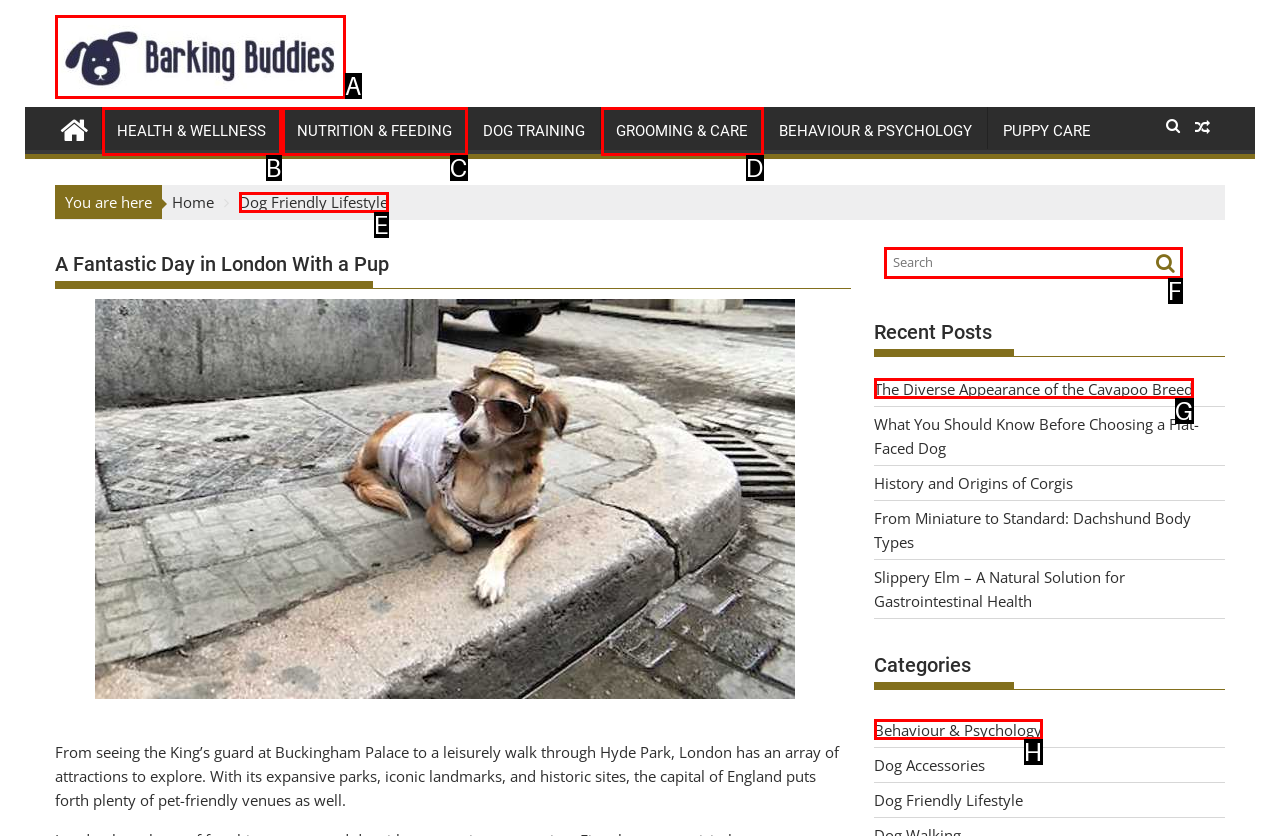Assess the description: alt="Barking Buddies" and select the option that matches. Provide the letter of the chosen option directly from the given choices.

A